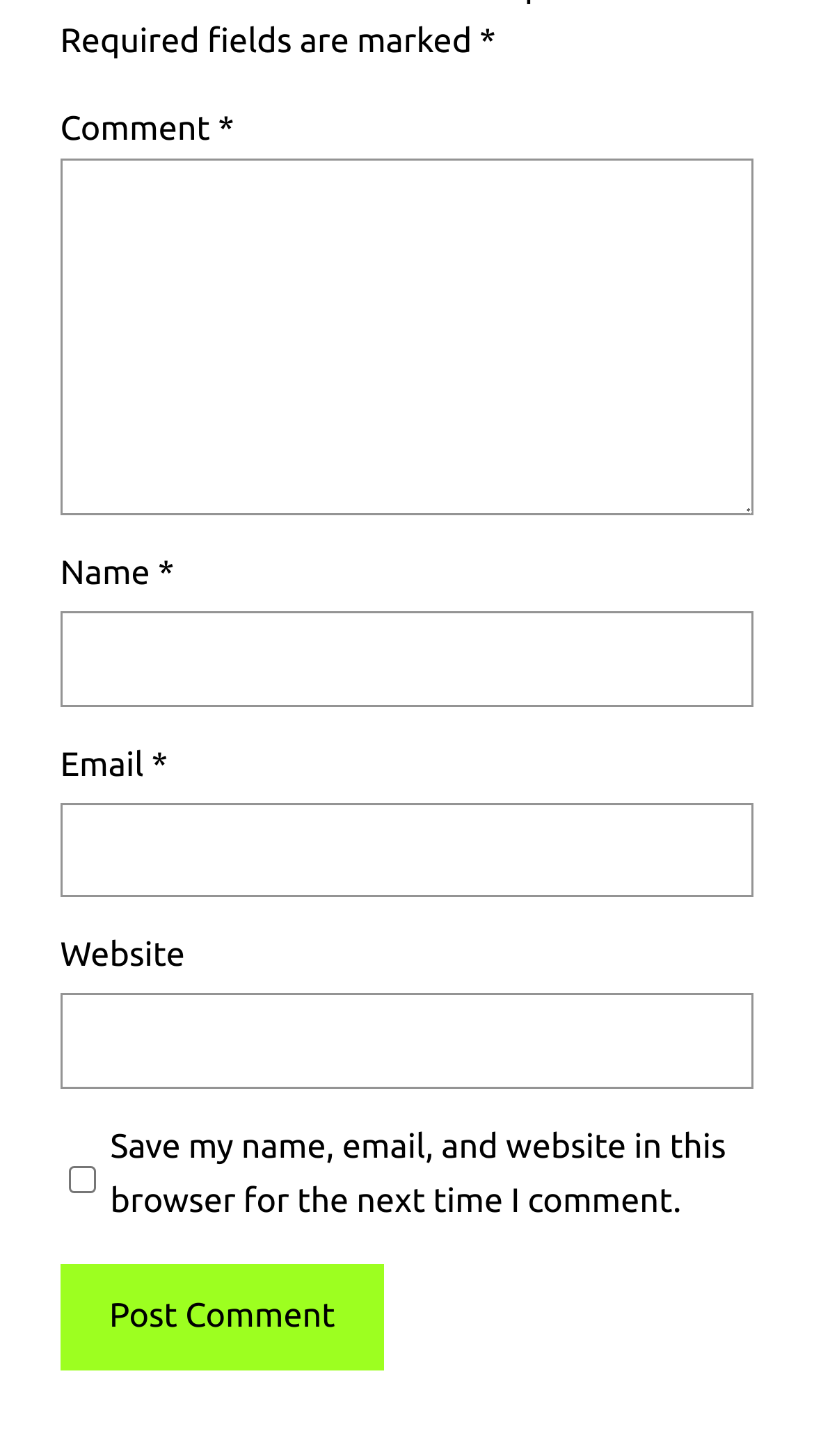Provide the bounding box coordinates of the HTML element described by the text: "parent_node: Website name="url"". The coordinates should be in the format [left, top, right, bottom] with values between 0 and 1.

[0.074, 0.682, 0.926, 0.748]